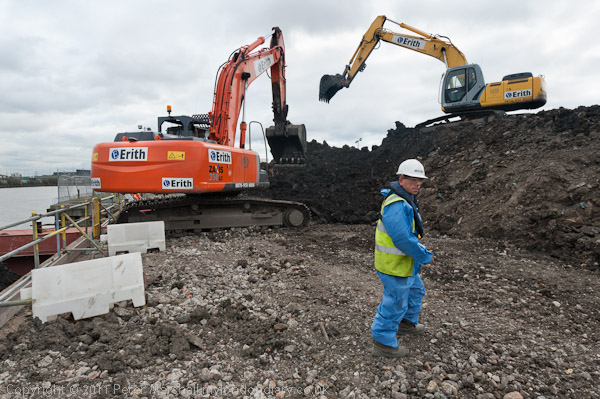What is the weather condition in the image?
Please answer the question with as much detail as possible using the screenshot.

The cloudy sky in the background of the image suggests a potential change in weather, adding to the dynamic atmosphere of the construction site.